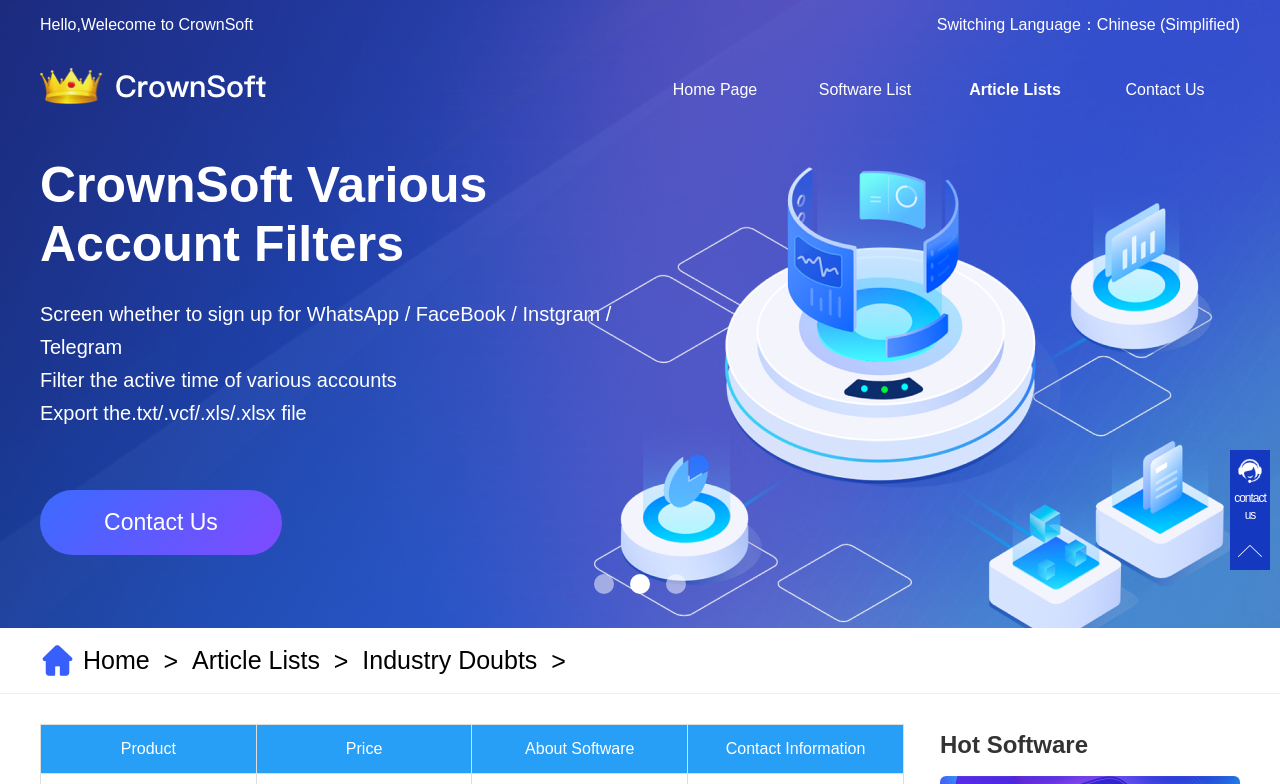Show the bounding box coordinates for the element that needs to be clicked to execute the following instruction: "Go to slide 1". Provide the coordinates in the form of four float numbers between 0 and 1, i.e., [left, top, right, bottom].

[0.464, 0.732, 0.48, 0.758]